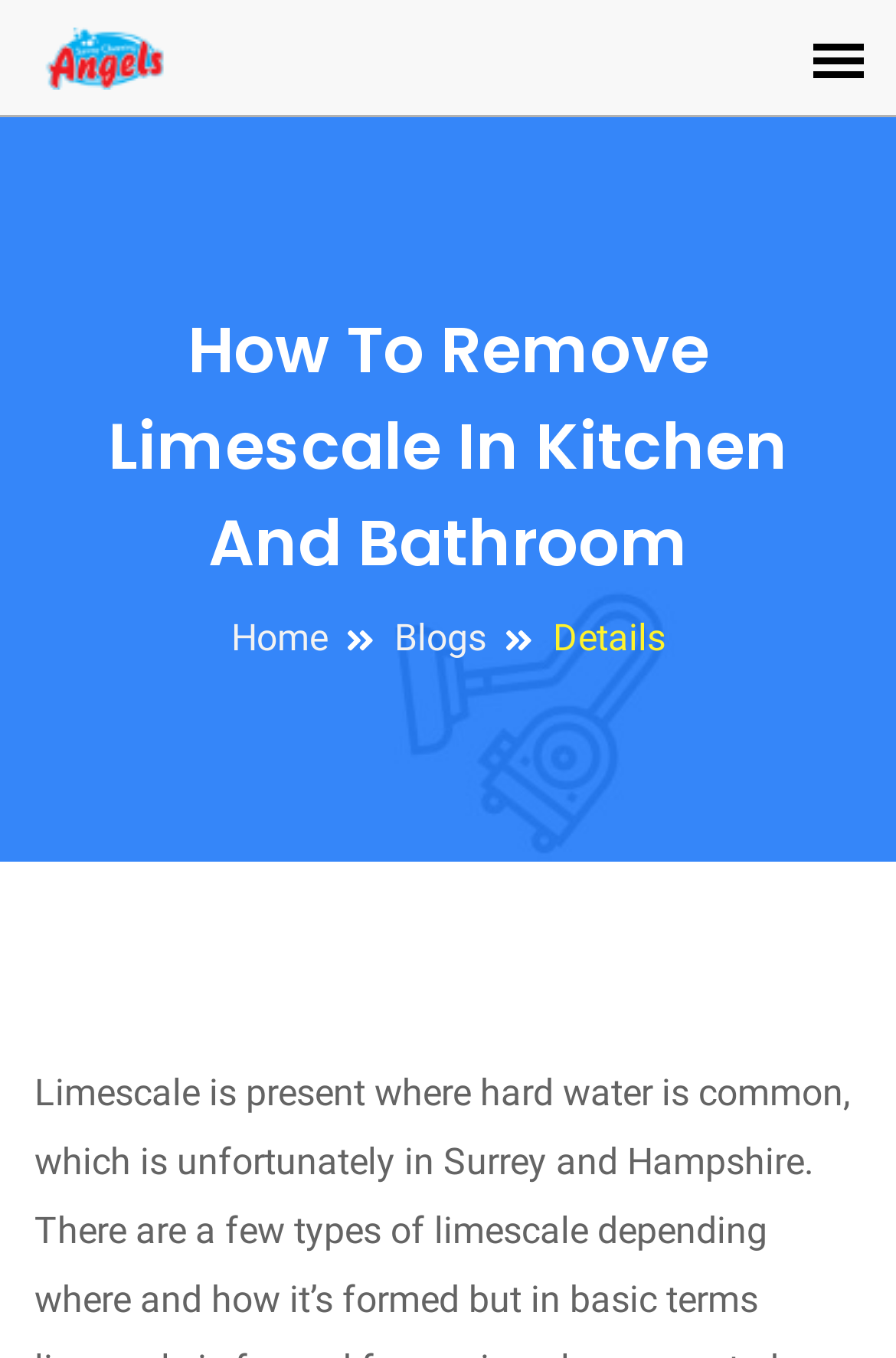Please examine the image and provide a detailed answer to the question: Is this website related to a cleaning service?

The root element has the text 'Surrey Cleaning Angels', which suggests that this website is related to a cleaning service, possibly based in Surrey.